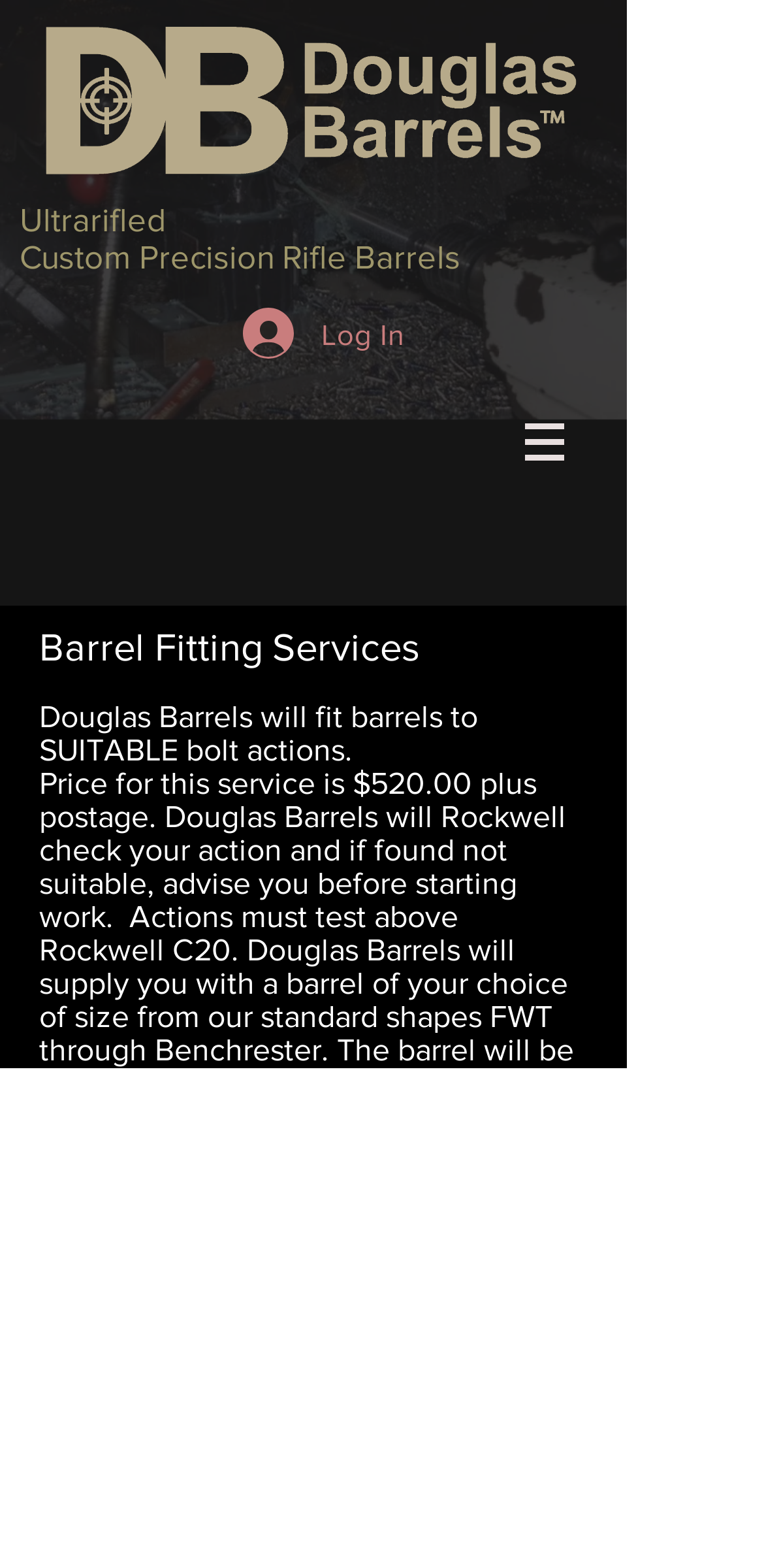What is the brand name of the barrels supplied?
Analyze the image and deliver a detailed answer to the question.

The brand name of the barrels supplied can be found in the text 'All barrels fit in our shop will be branded with caliber, G.R. DOUGLAS and XX premium grade stamp.' which is located at the bottom of the webpage.